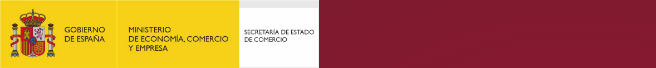Explain the image in a detailed and descriptive way.

The image features a visually striking banner that represents the collaboration between various governmental bodies. On the left side, it displays the emblem of the Government of Spain, surrounded by a vibrant yellow background. Adjacent to it, the banner features the title "MINISTERIO DE ECONOMÍA, COMERCIO Y EMPRESA" prominently written in bold letters, denoting the Ministry of Economy, Trade, and Enterprise. To the right, on a clean white backdrop, the text "SECRETARÍA DE ESTADO DE COMERCIO" signifies the State Secretariat for Trade. The right edge of the banner transitions into a rich maroon color, adding contrast to the overall design. This layout highlights the importance of government support in economic and commercial initiatives.